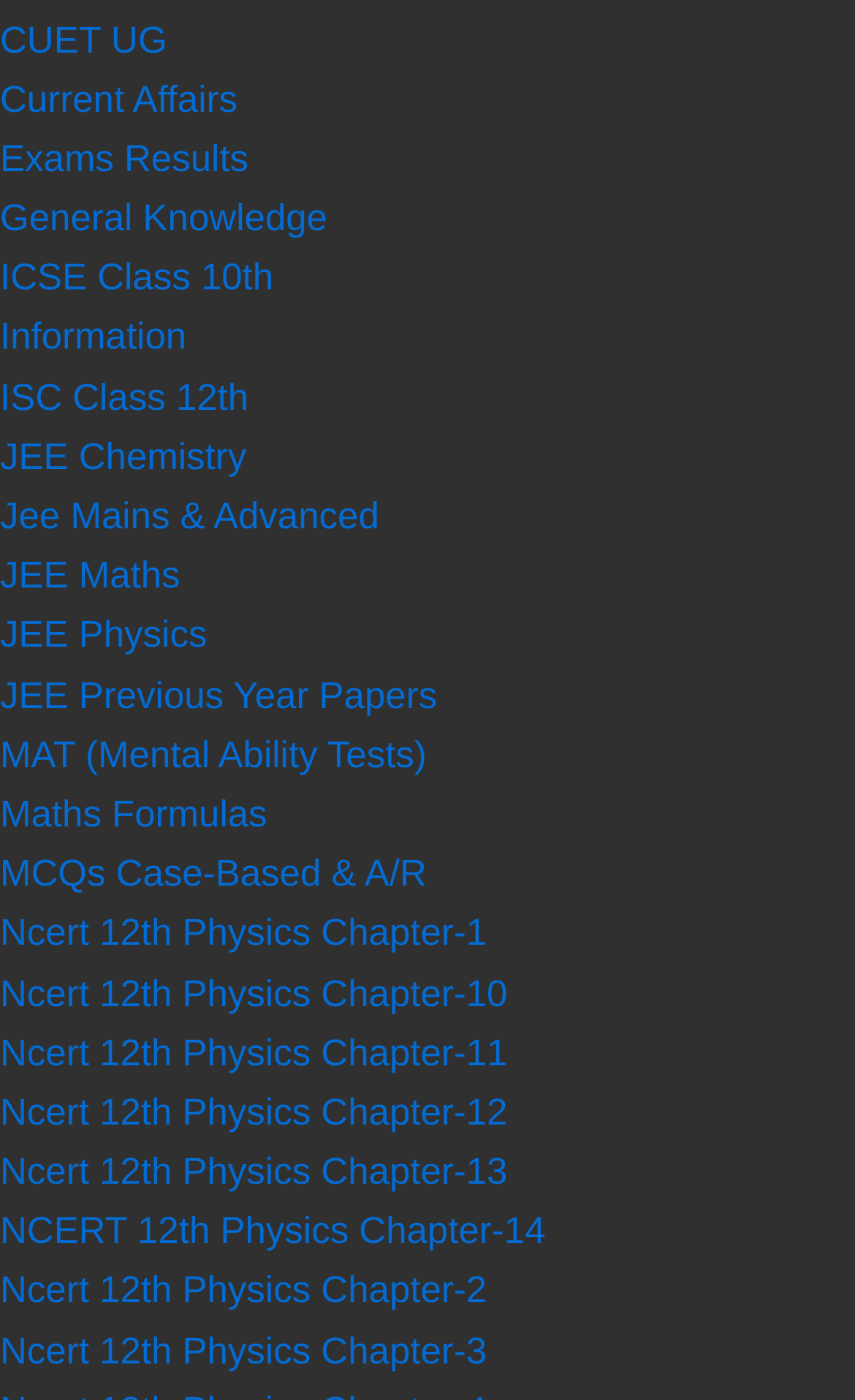Given the element description "Information", identify the bounding box of the corresponding UI element.

[0.0, 0.226, 0.218, 0.256]